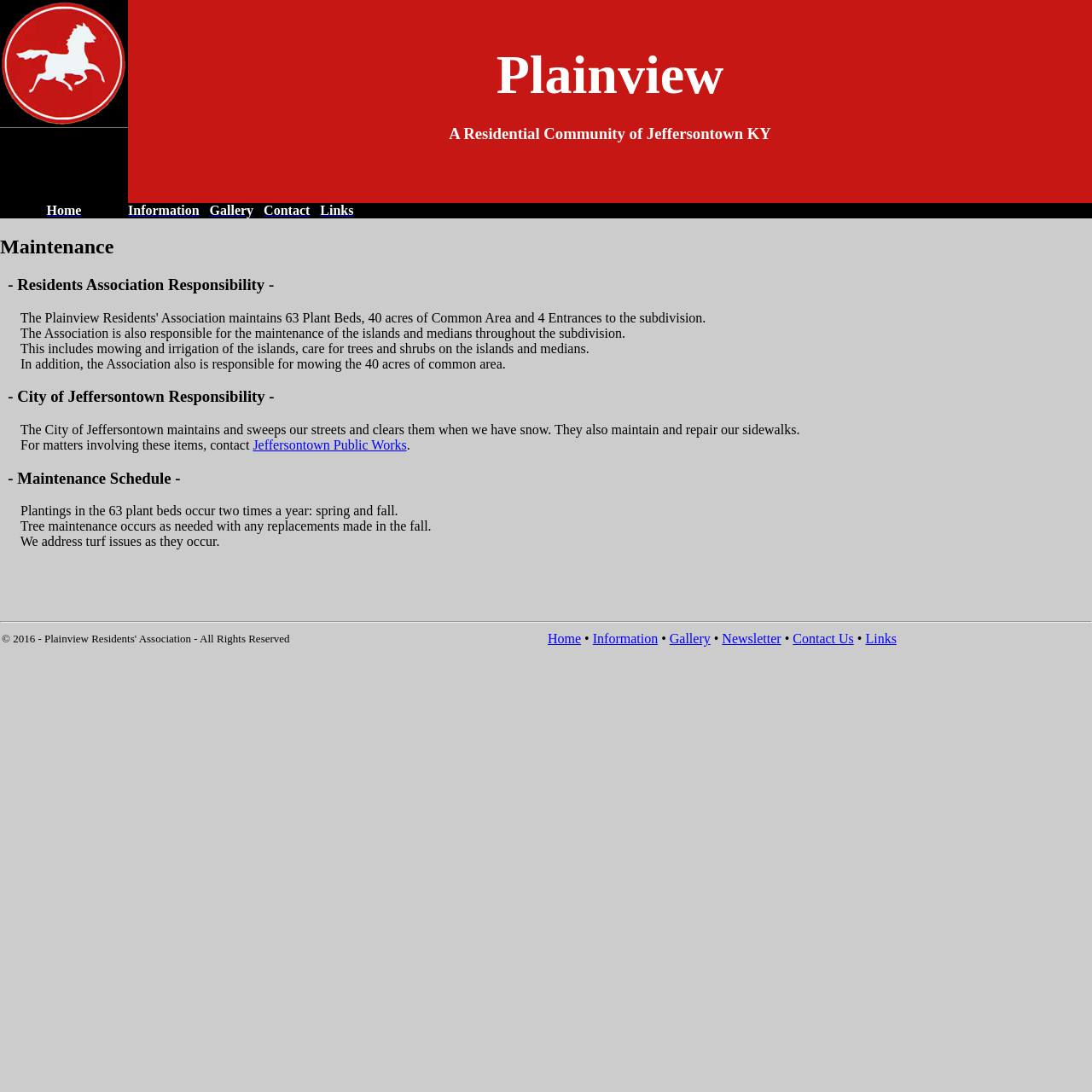Determine the bounding box coordinates for the area you should click to complete the following instruction: "View the Information page".

[0.117, 0.186, 0.182, 0.199]